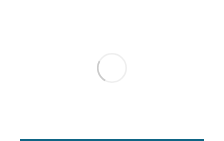Describe the scene depicted in the image with great detail.

The image displays a loading indicator, typically represented as a circular shape that rotates to signify that content is being processed or fetched. It often appears while waiting for information, signaling to users that the system is actively working on their request. This type of visual feedback enhances the user experience by indicating that the interaction is acknowledged, preventing confusion during periods of loading. In this context, the loading indicator may be associated with content related to "Best School Management System in Bahrain," which suggests that the user is accessing information on educational technology solutions for efficient school management.